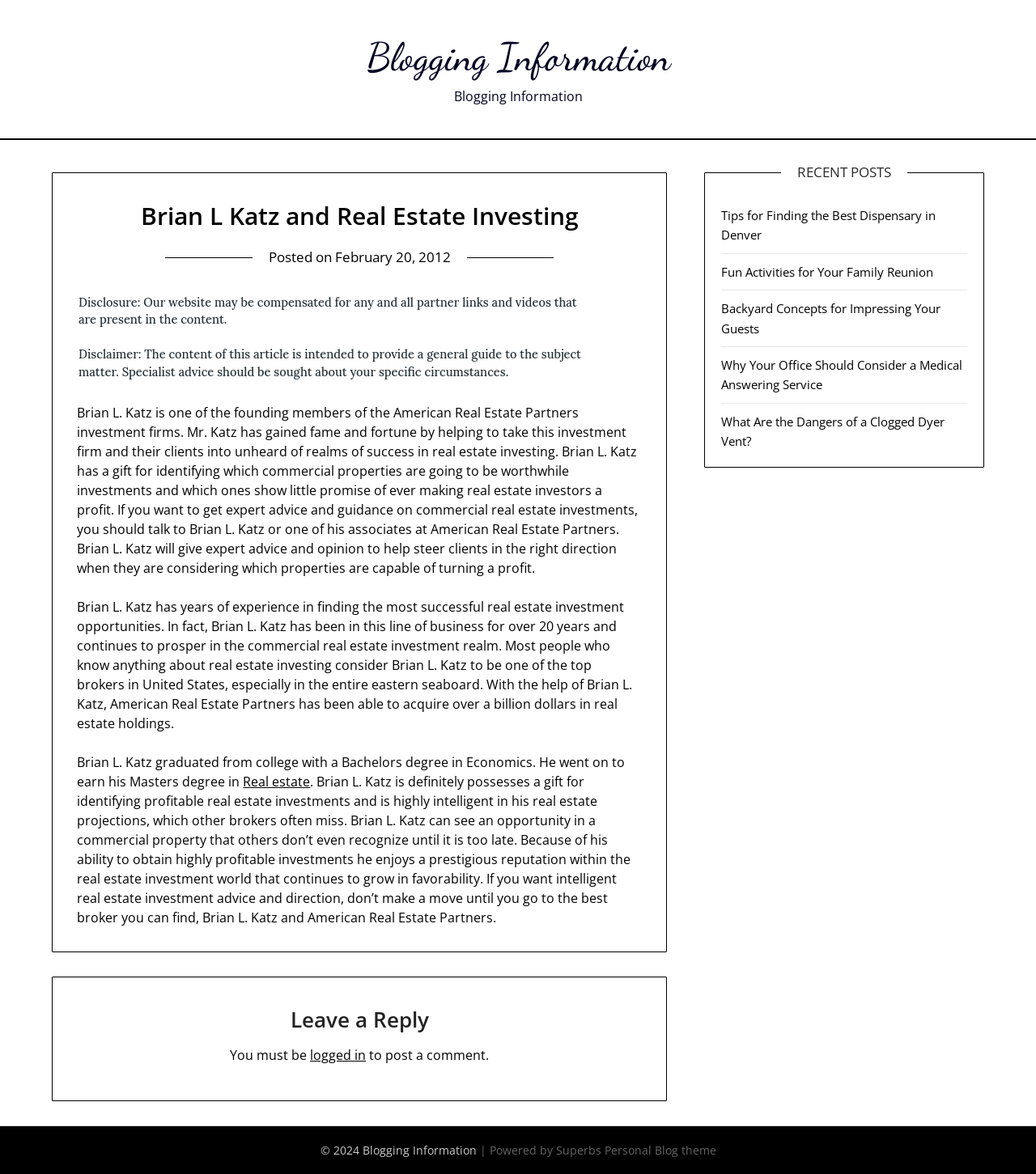Given the element description, predict the bounding box coordinates in the format (top-left x, top-left y, bottom-right x, bottom-right y), using floating point numbers between 0 and 1: February 20, 2012

[0.323, 0.211, 0.435, 0.227]